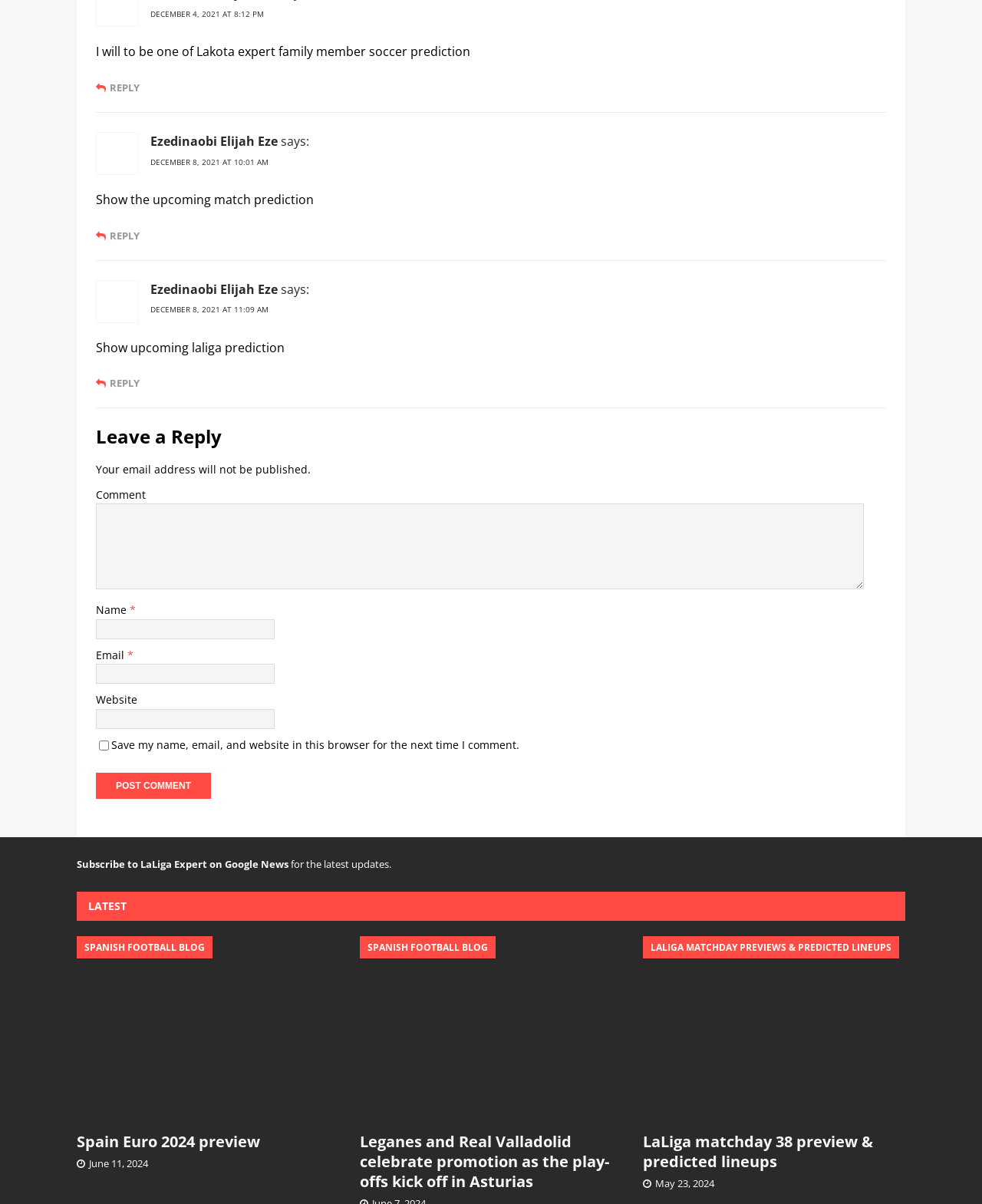Please specify the bounding box coordinates for the clickable region that will help you carry out the instruction: "Leave a reply".

[0.098, 0.355, 0.902, 0.37]